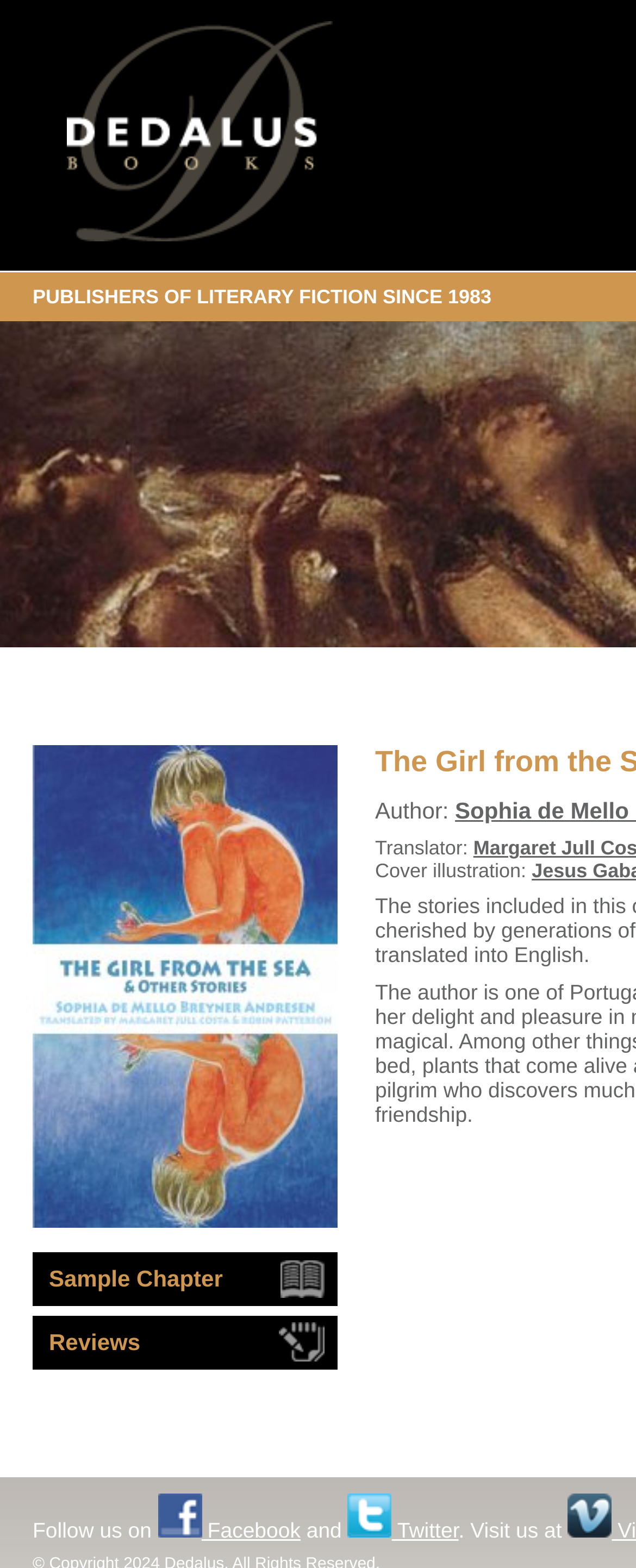Who is the translator of the book?
Using the information from the image, give a concise answer in one word or a short phrase.

Not specified